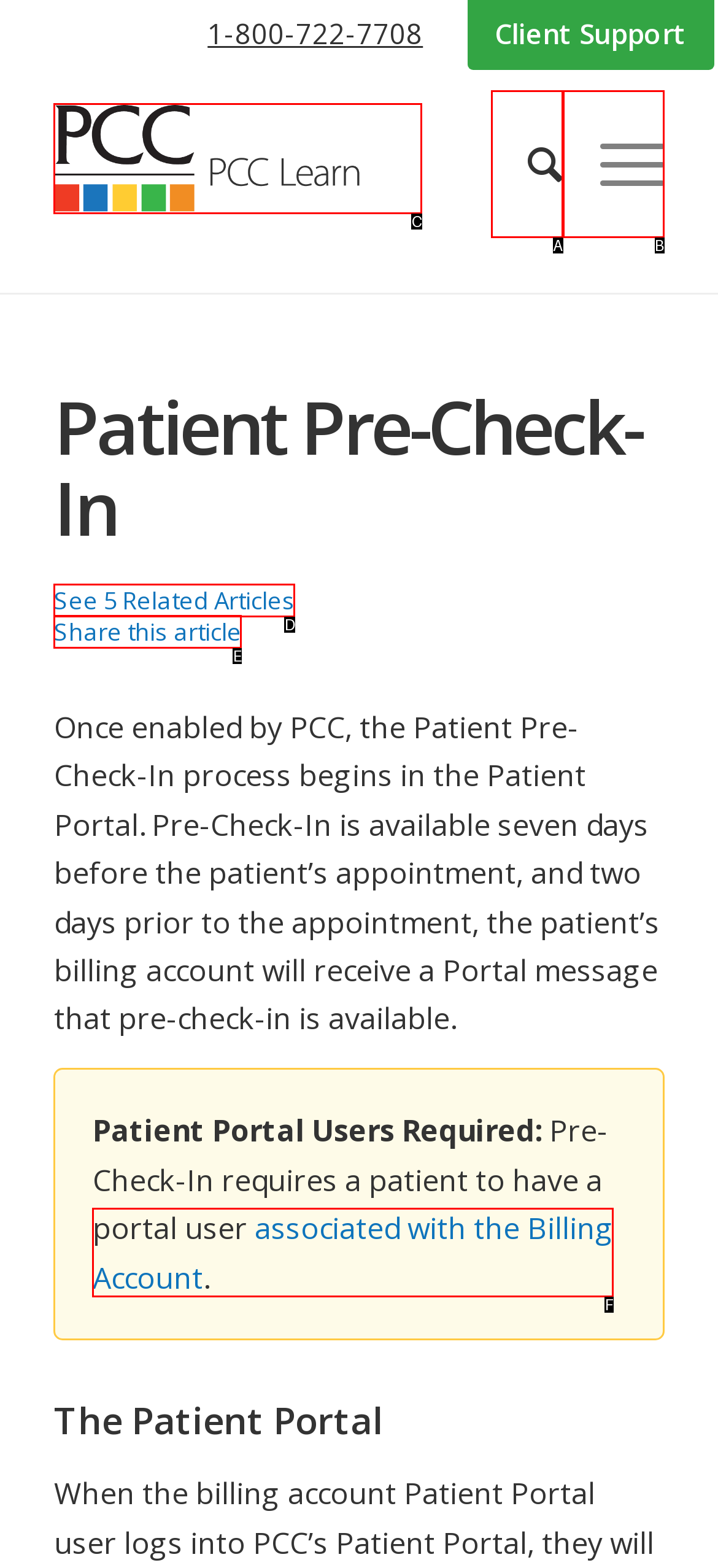Determine which HTML element corresponds to the description: Search. Provide the letter of the correct option.

A